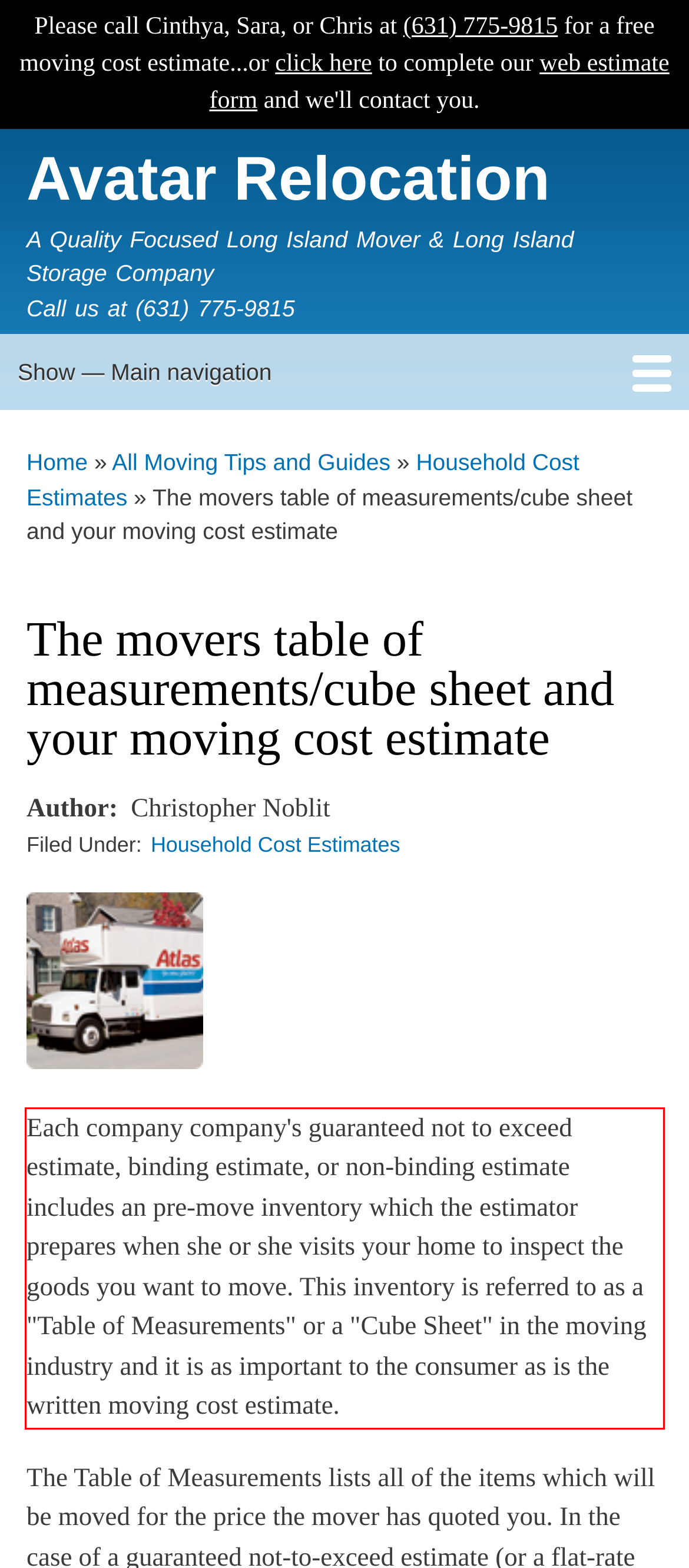Given a screenshot of a webpage with a red bounding box, please identify and retrieve the text inside the red rectangle.

Each company company's guaranteed not to exceed estimate, binding estimate, or non-binding estimate includes an pre-move inventory which the estimator prepares when she or she visits your home to inspect the goods you want to move. This inventory is referred to as a "Table of Measurements" or a "Cube Sheet" in the moving industry and it is as important to the consumer as is the written moving cost estimate.